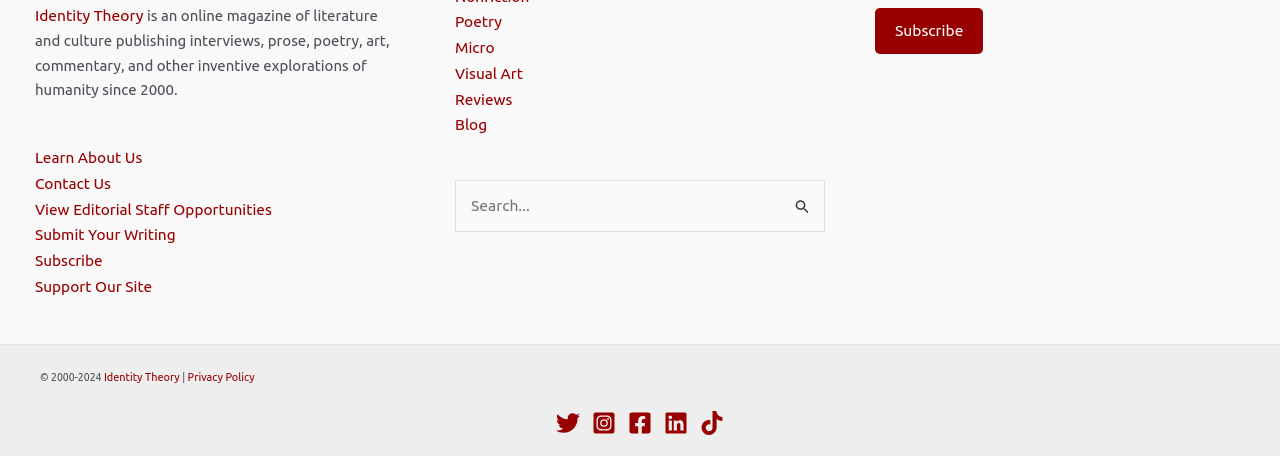Please determine the bounding box coordinates of the section I need to click to accomplish this instruction: "Search for something".

[0.355, 0.371, 0.645, 0.483]